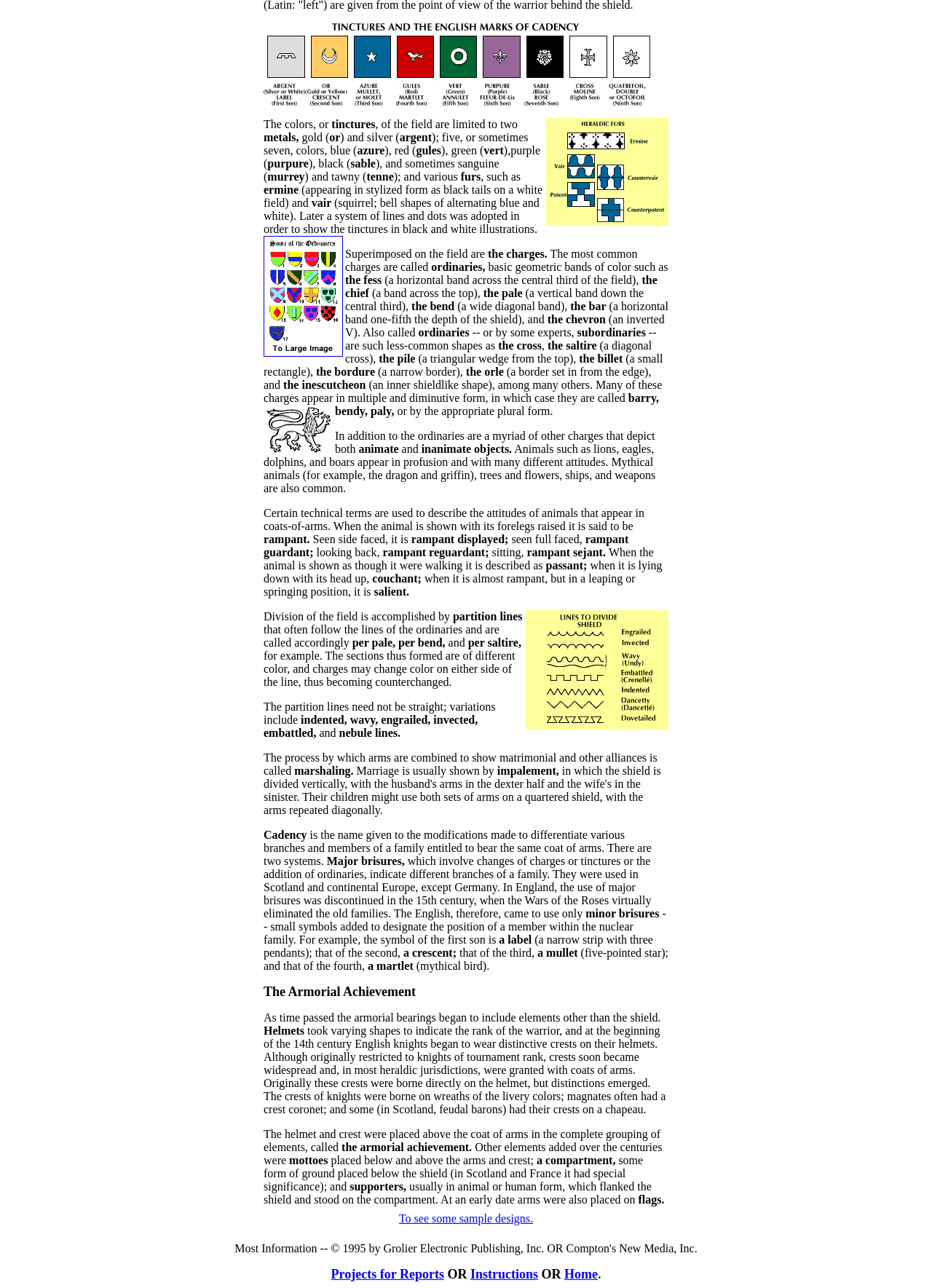What are the two metals mentioned?
Answer the question using a single word or phrase, according to the image.

gold and silver